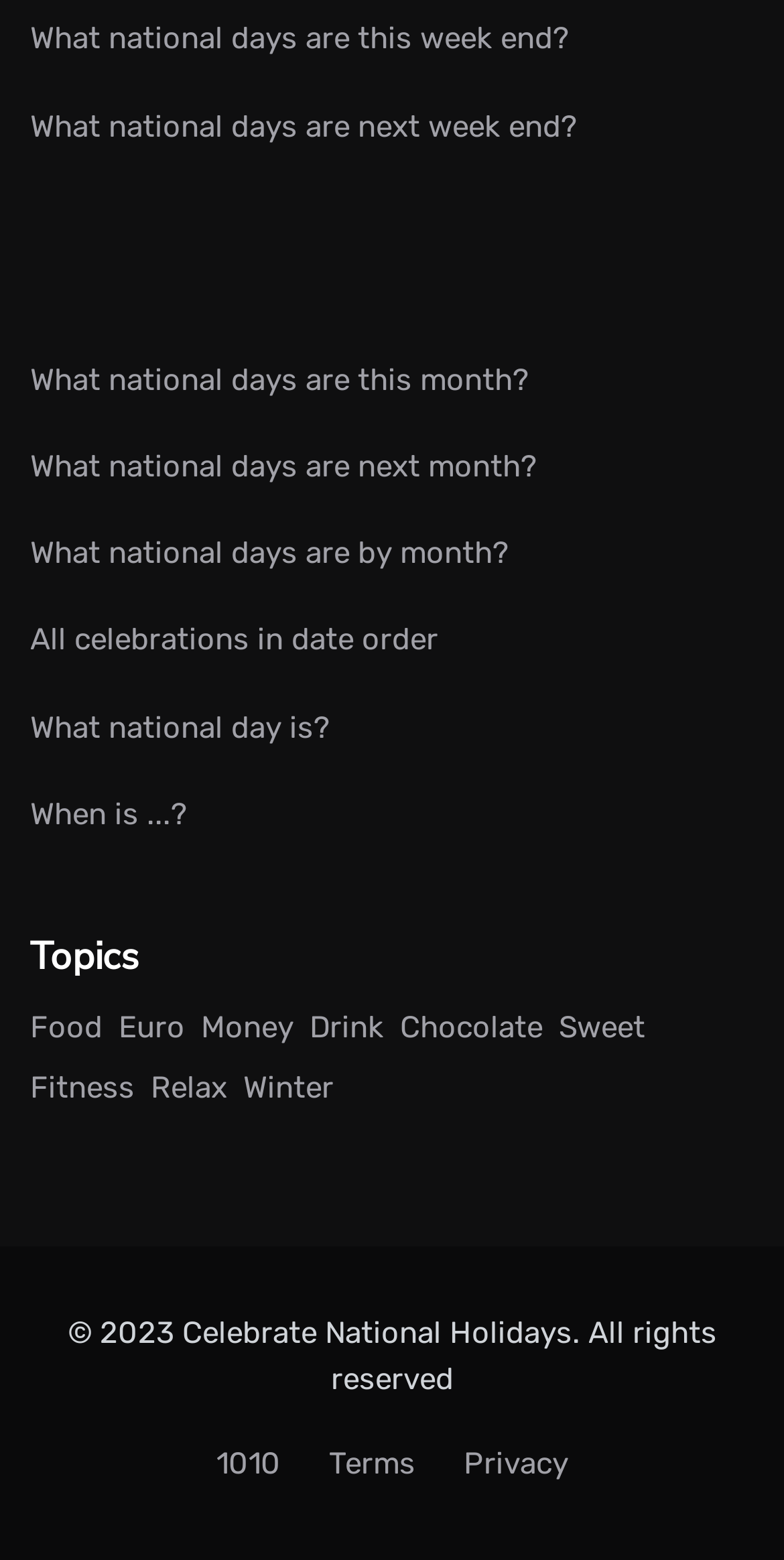Please find the bounding box coordinates for the clickable element needed to perform this instruction: "Check national days this week end".

[0.038, 0.005, 0.962, 0.06]